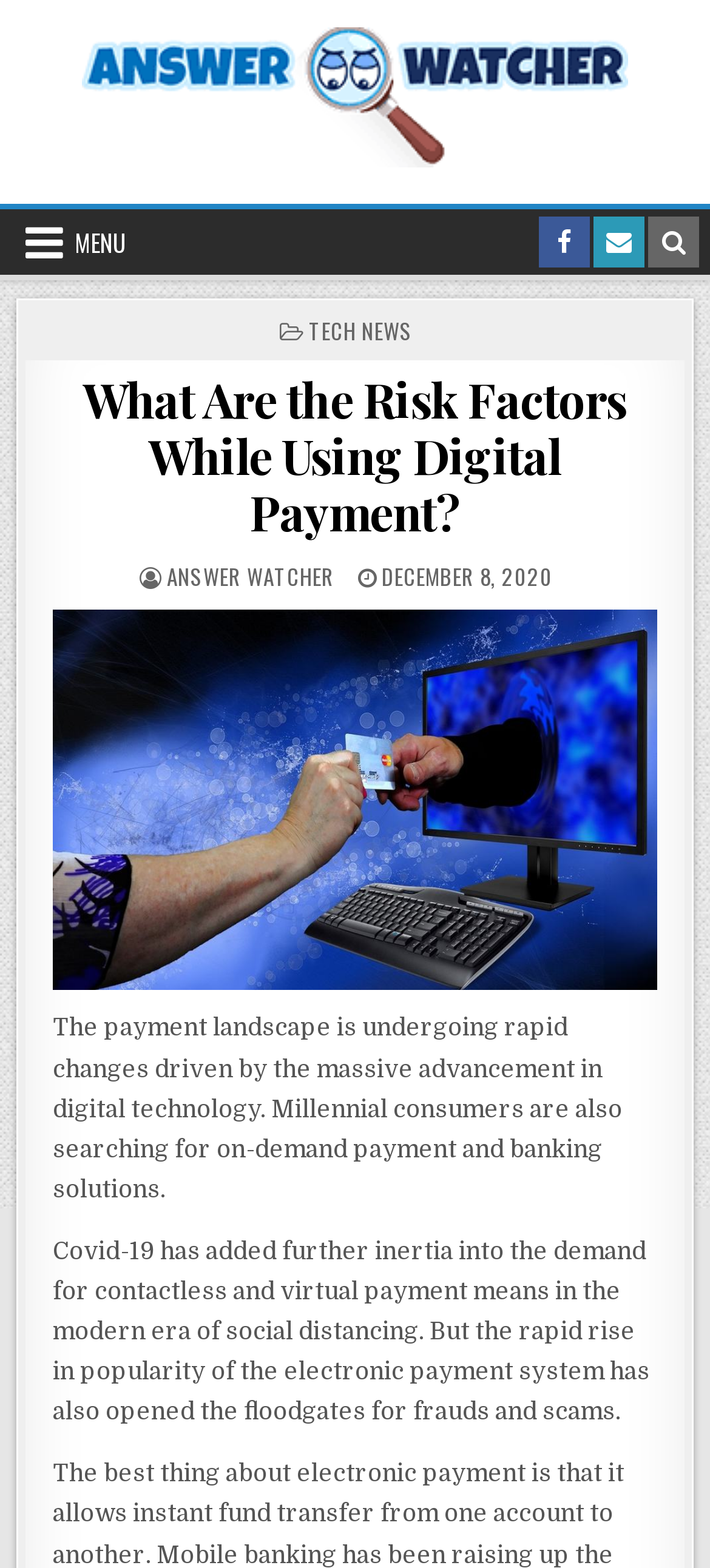Using the element description Menu, predict the bounding box coordinates for the UI element. Provide the coordinates in (top-left x, top-left y, bottom-right x, bottom-right y) format with values ranging from 0 to 1.

[0.01, 0.133, 0.202, 0.175]